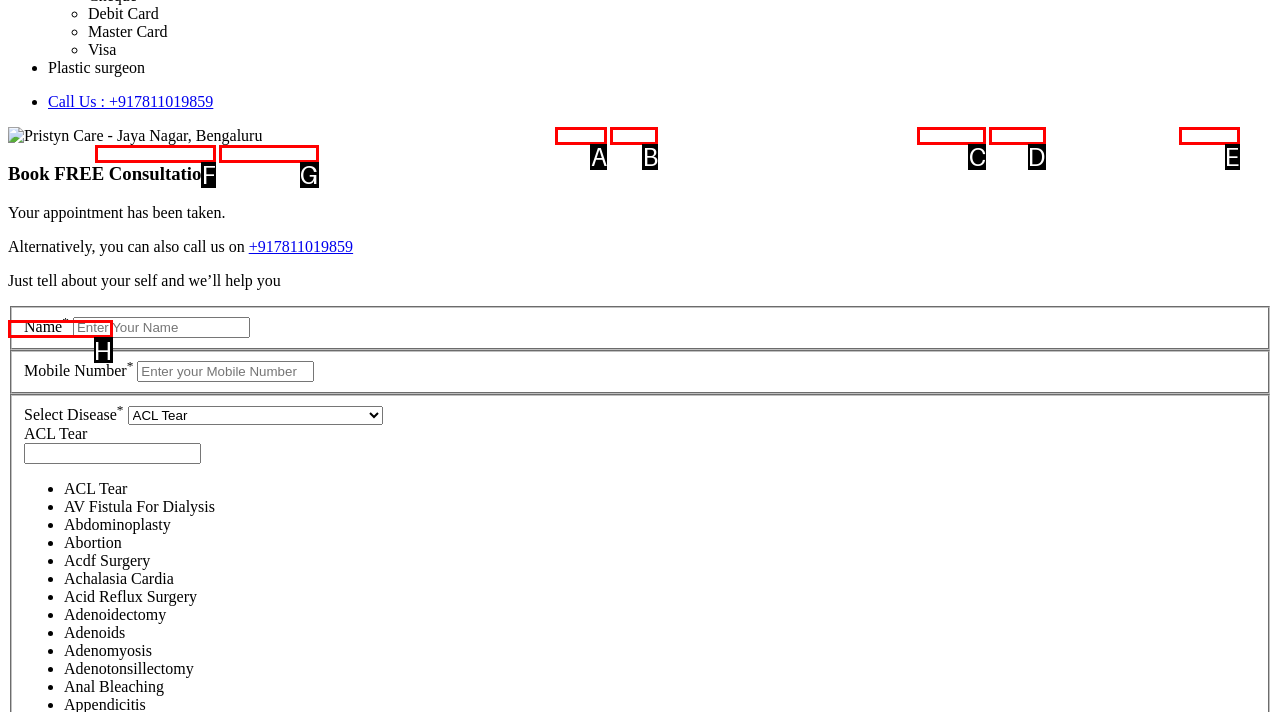Identify the letter of the option that best matches the following description: 19th Main Road. Respond with the letter directly.

H